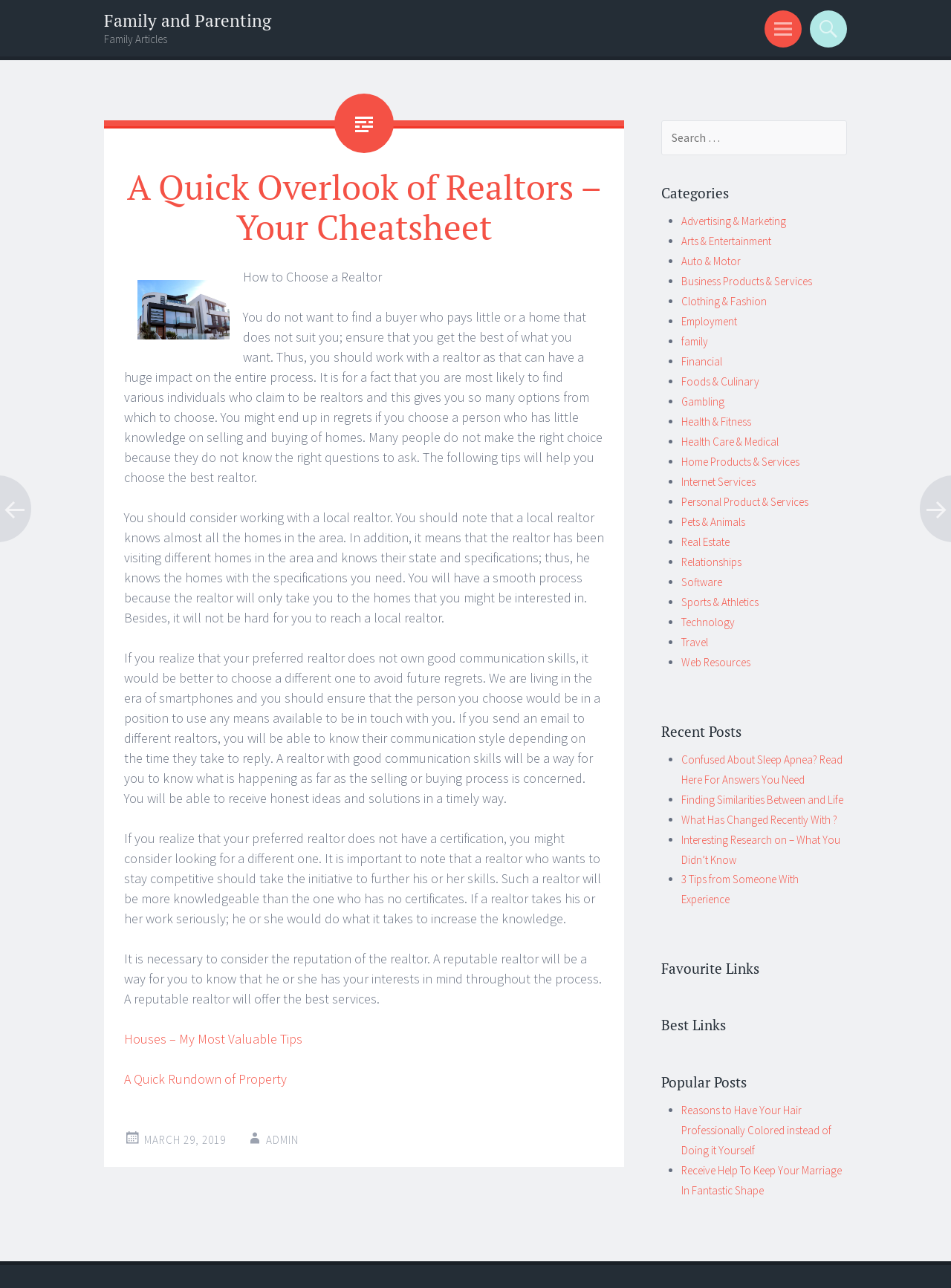Answer this question using a single word or a brief phrase:
What is the importance of a local realtor?

Smooth process